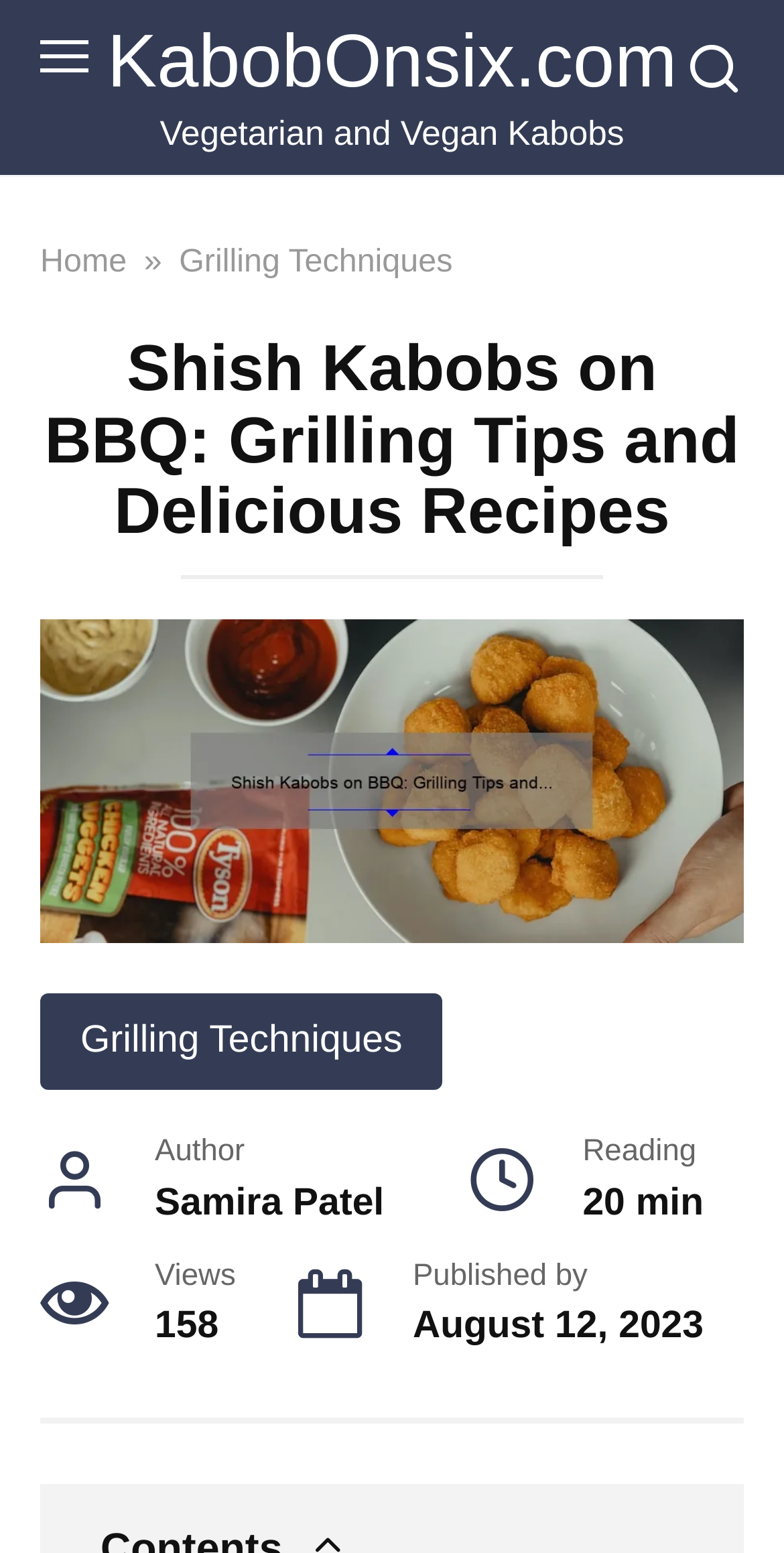Extract the bounding box coordinates of the UI element described: "Home". Provide the coordinates in the format [left, top, right, bottom] with values ranging from 0 to 1.

[0.051, 0.157, 0.162, 0.18]